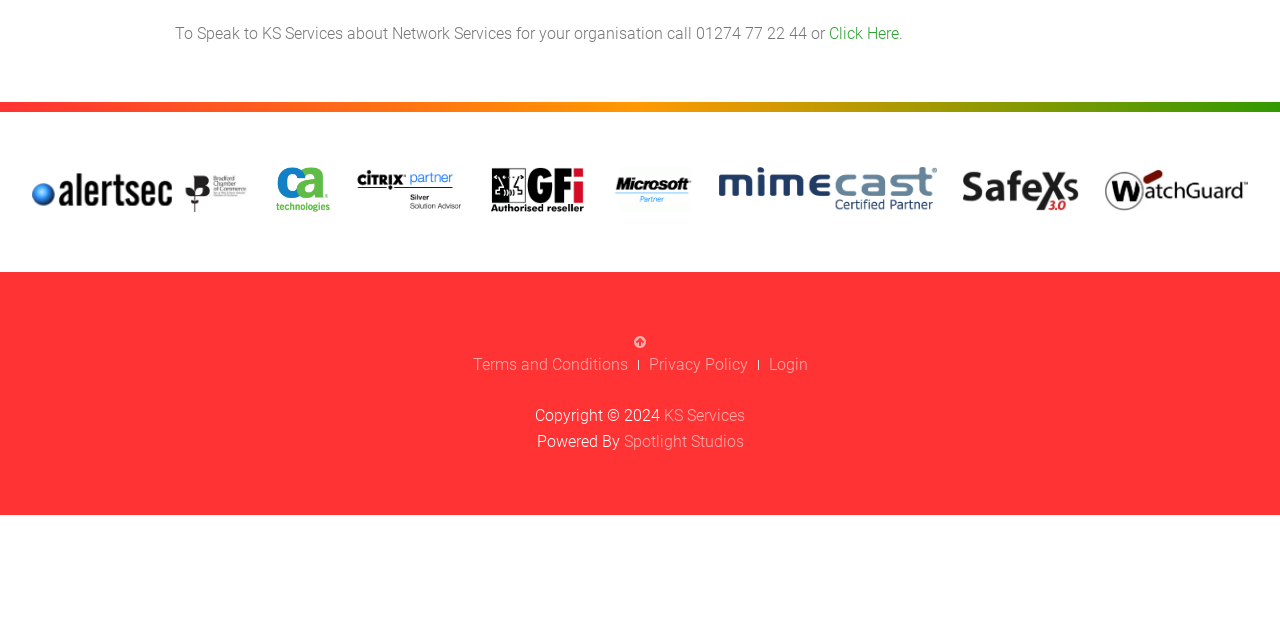Given the element description, predict the bounding box coordinates in the format (top-left x, top-left y, bottom-right x, bottom-right y). Make sure all values are between 0 and 1. Here is the element description: Terms and Conditions

[0.369, 0.55, 0.49, 0.591]